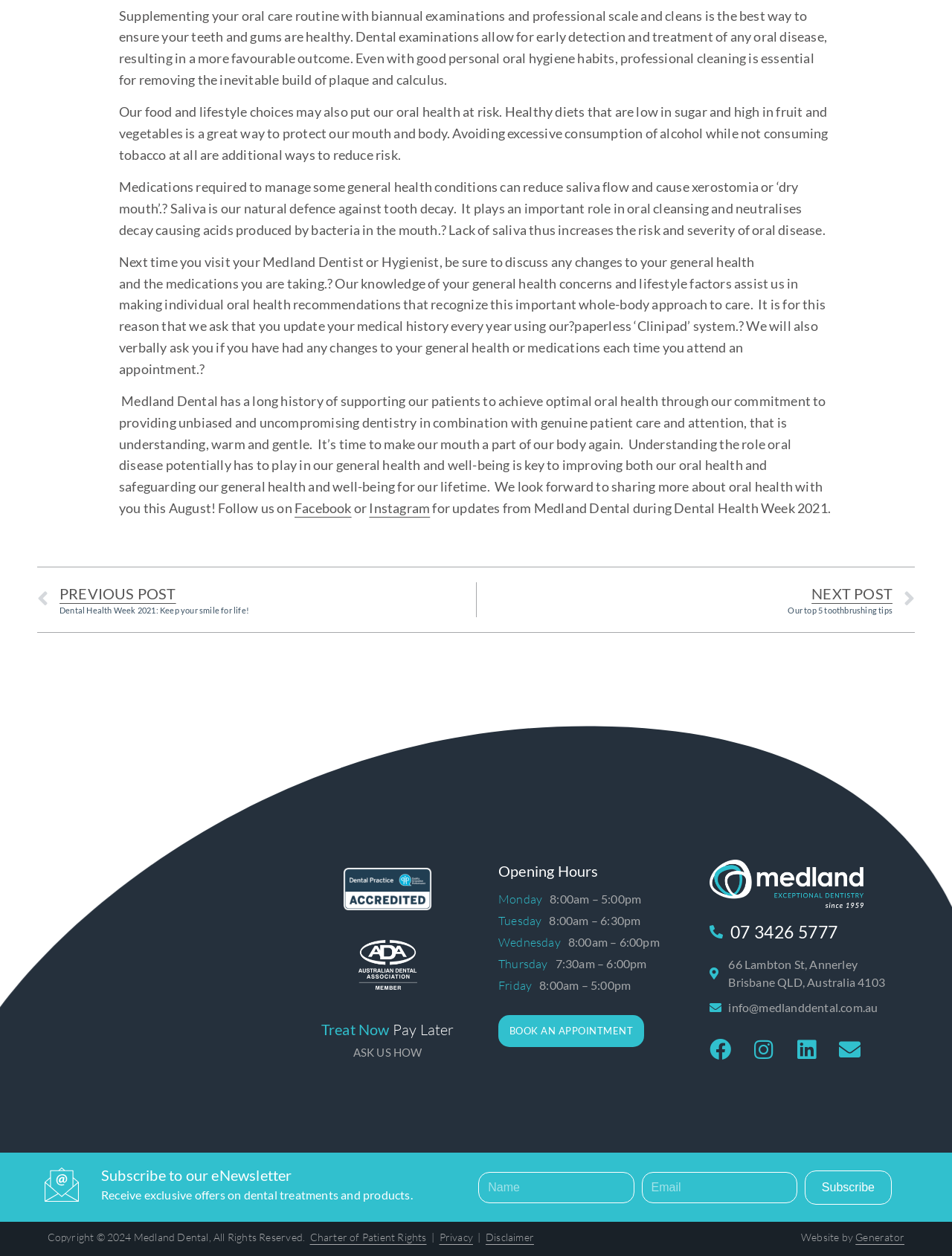Locate the bounding box coordinates of the clickable region necessary to complete the following instruction: "Follow Medland Dental on Facebook". Provide the coordinates in the format of four float numbers between 0 and 1, i.e., [left, top, right, bottom].

[0.309, 0.398, 0.369, 0.411]